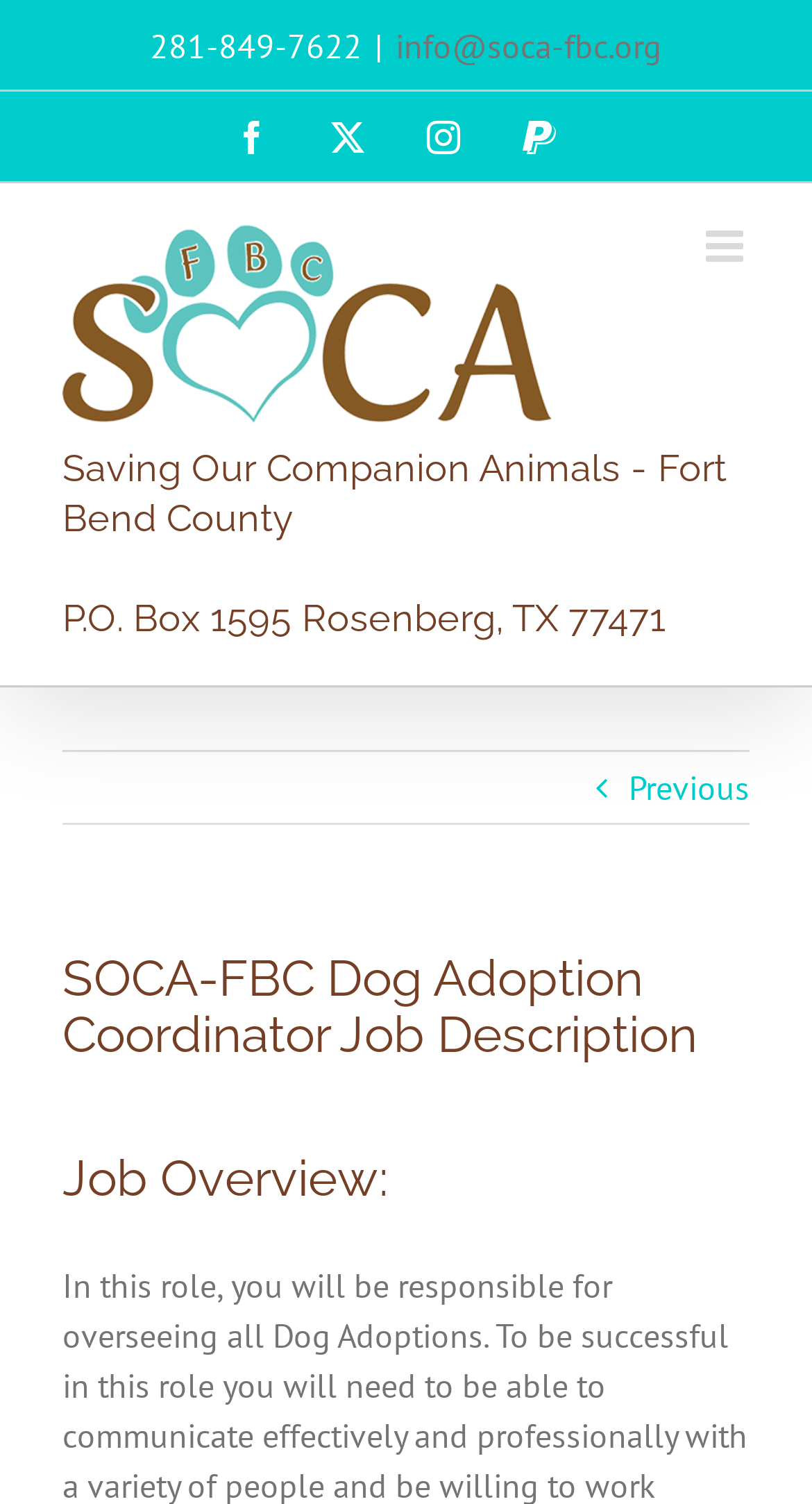Pinpoint the bounding box coordinates of the clickable element to carry out the following instruction: "Go to previous page."

[0.774, 0.5, 0.923, 0.547]